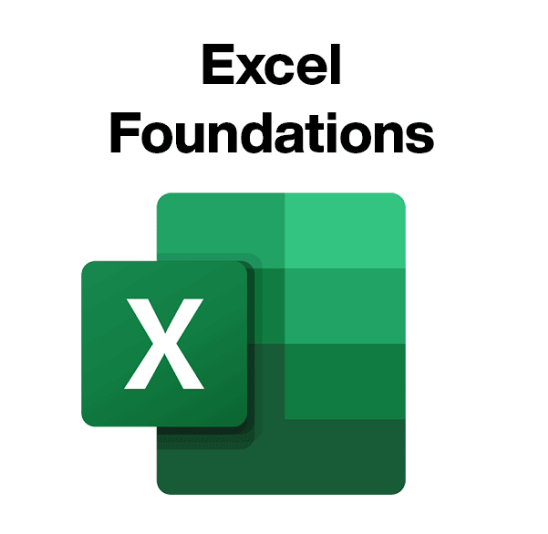What is the purpose of the training course?
Based on the image content, provide your answer in one word or a short phrase.

To enhance Excel skills